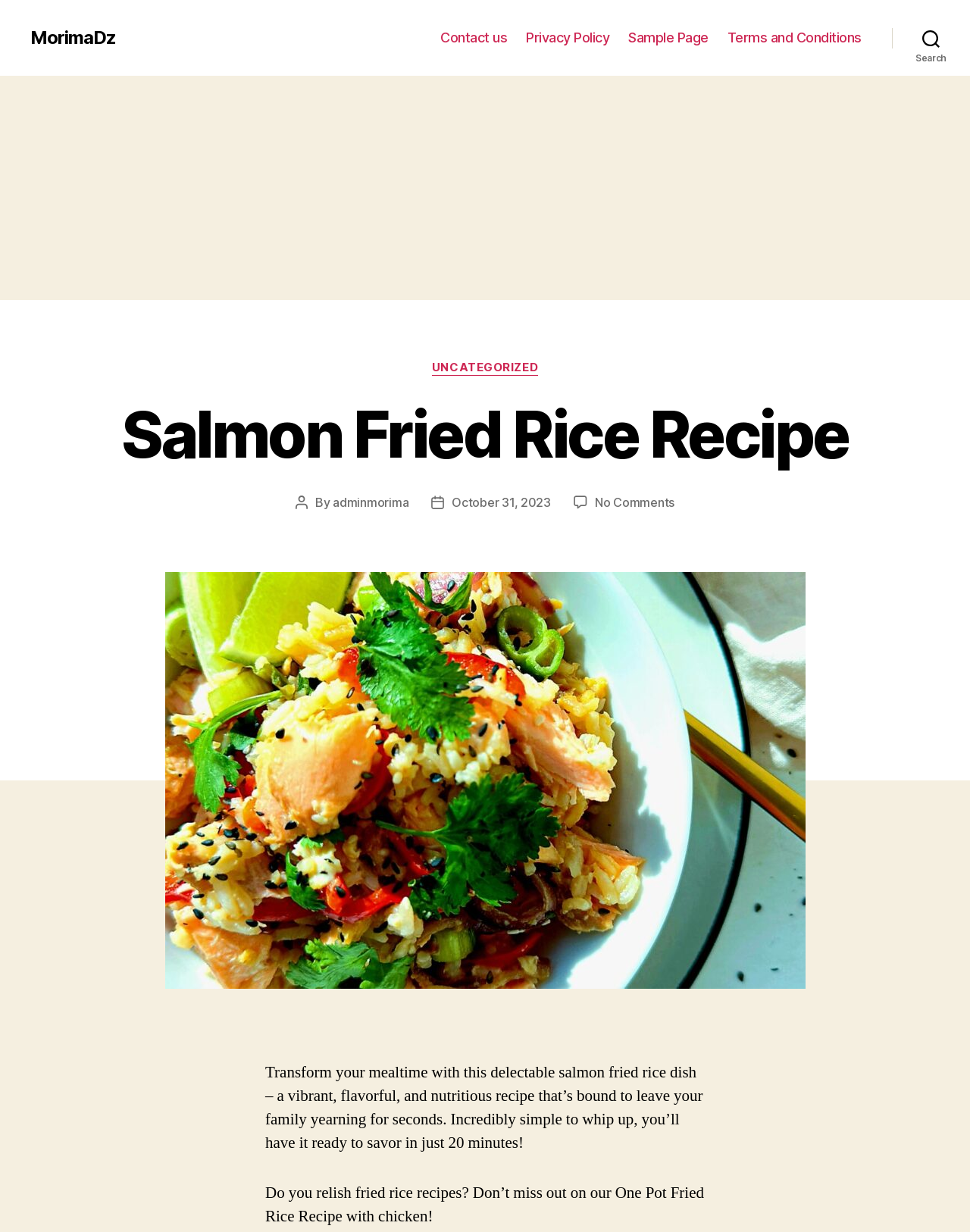What type of recipe is presented on this webpage?
Answer with a single word or short phrase according to what you see in the image.

Salmon Fried Rice